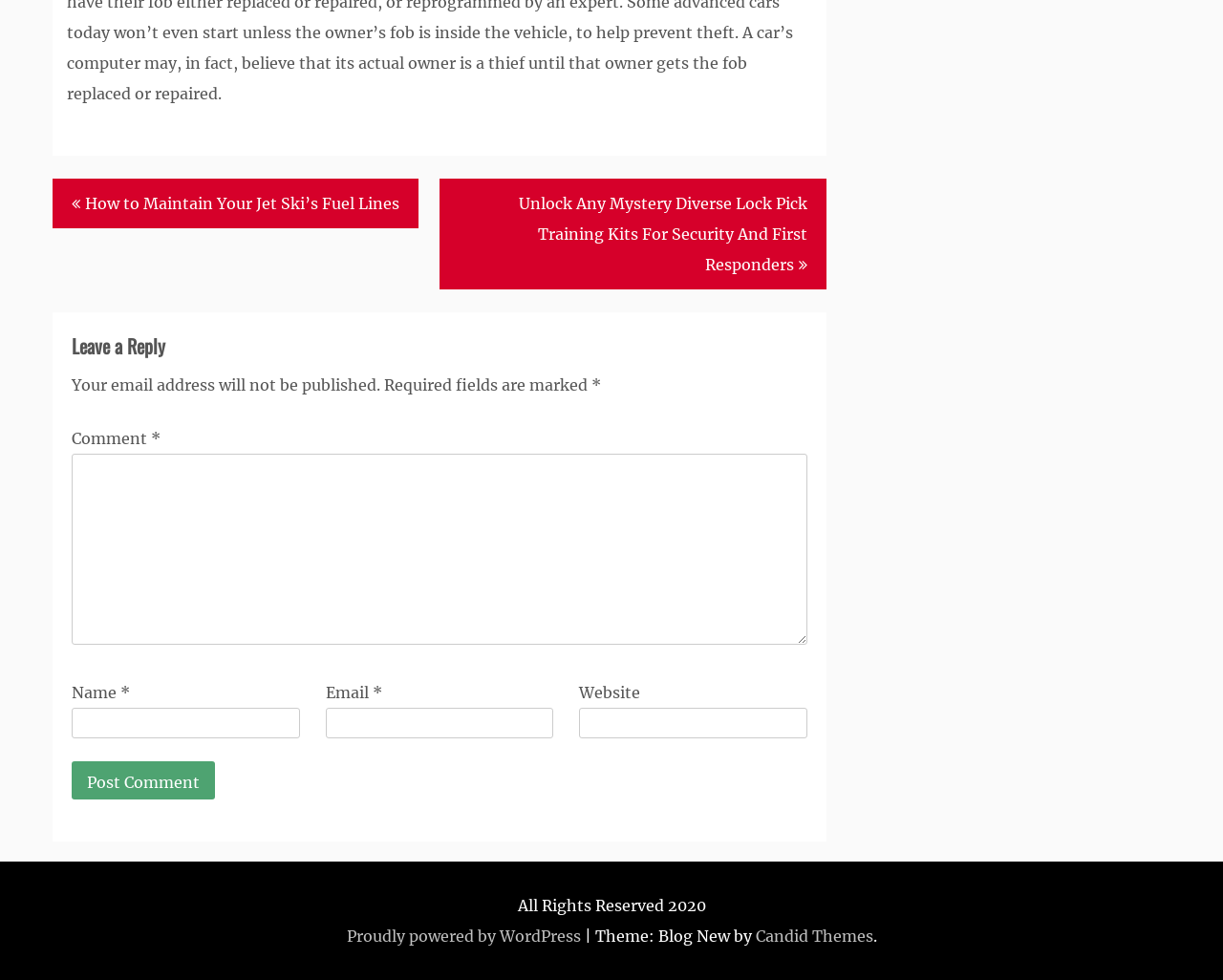Please identify the bounding box coordinates of the element on the webpage that should be clicked to follow this instruction: "Click on the 'Proudly powered by WordPress' link". The bounding box coordinates should be given as four float numbers between 0 and 1, formatted as [left, top, right, bottom].

[0.283, 0.945, 0.475, 0.965]